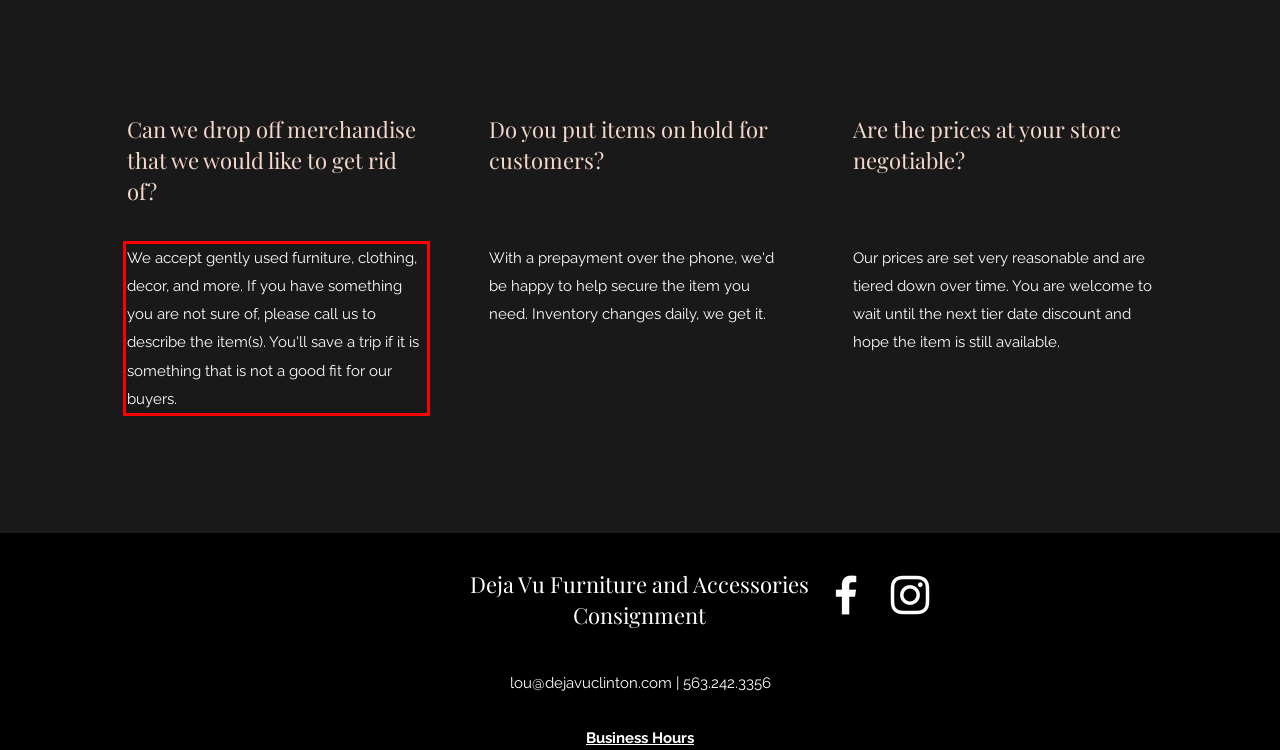Please examine the webpage screenshot and extract the text within the red bounding box using OCR.

We accept gently used furniture, clothing, decor, and more. If you have something you are not sure of, please call us to describe the item(s). You'll save a trip if it is something that is not a good fit for our buyers.